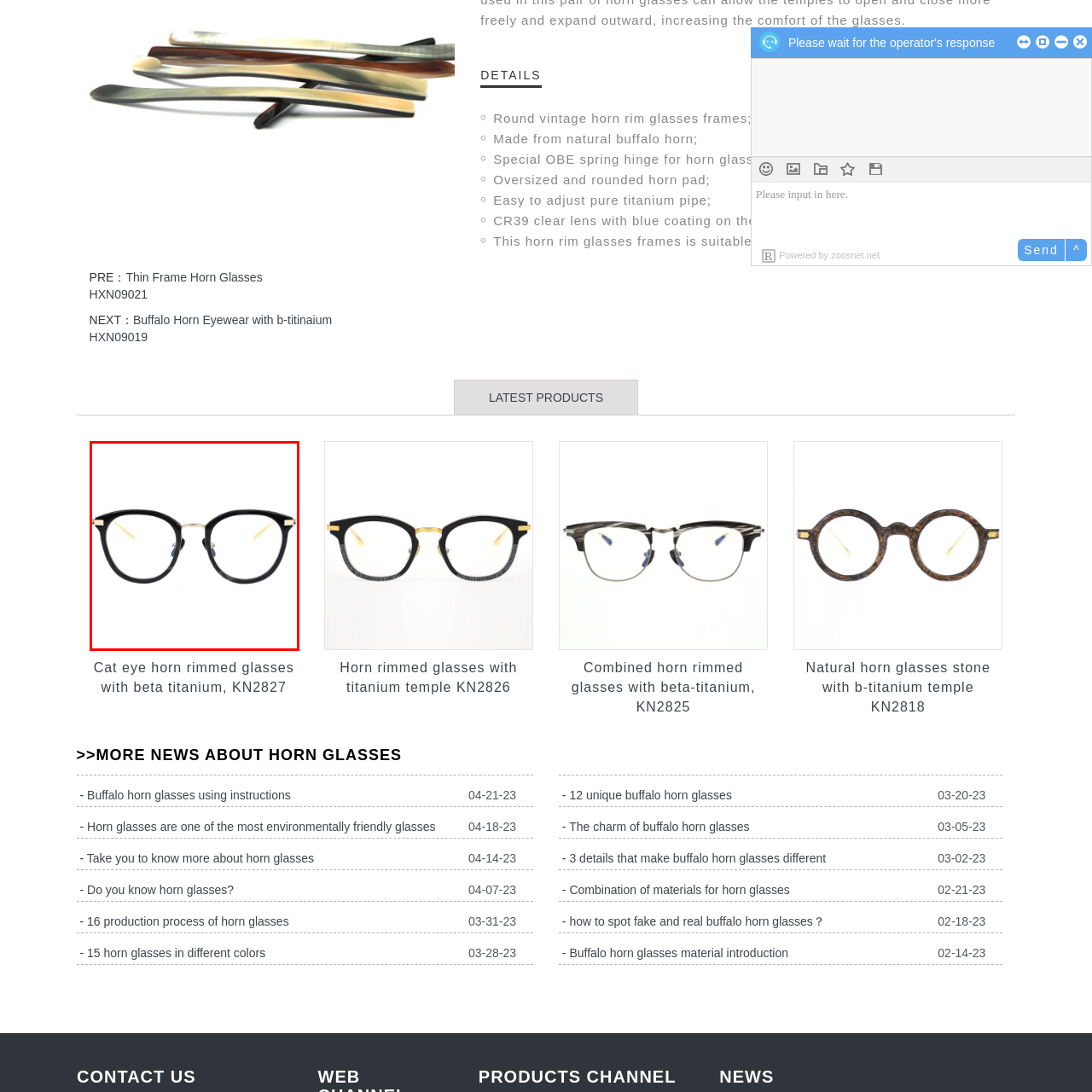Focus on the image outlined in red and offer a detailed answer to the question below, relying on the visual elements in the image:
Are the glasses suitable for both men and women?

The caption explicitly states that the frames are 'perfect for both men and women', indicating that they are suitable for both genders.